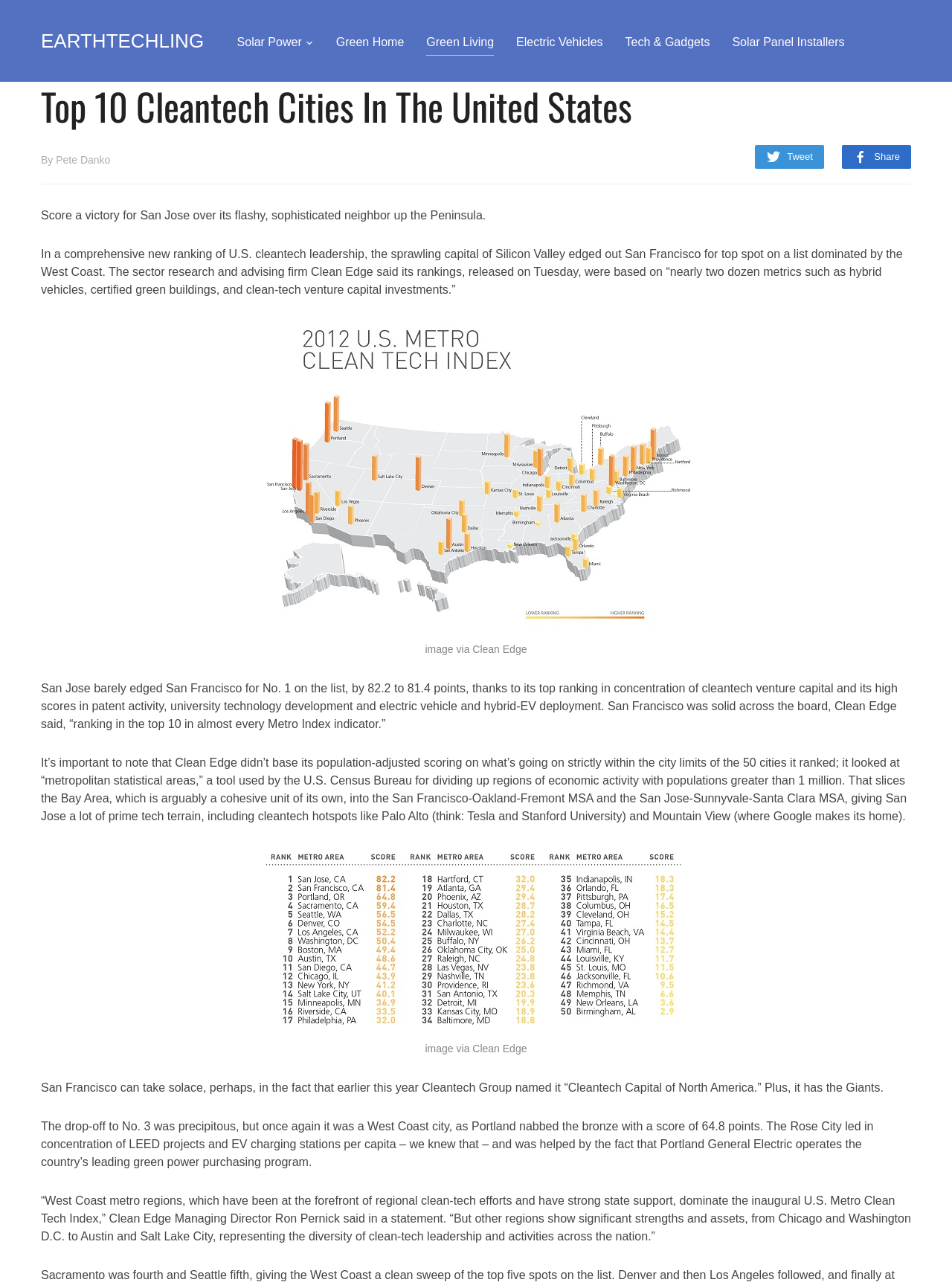Determine the heading of the webpage and extract its text content.

Top 10 Cleantech Cities In The United States